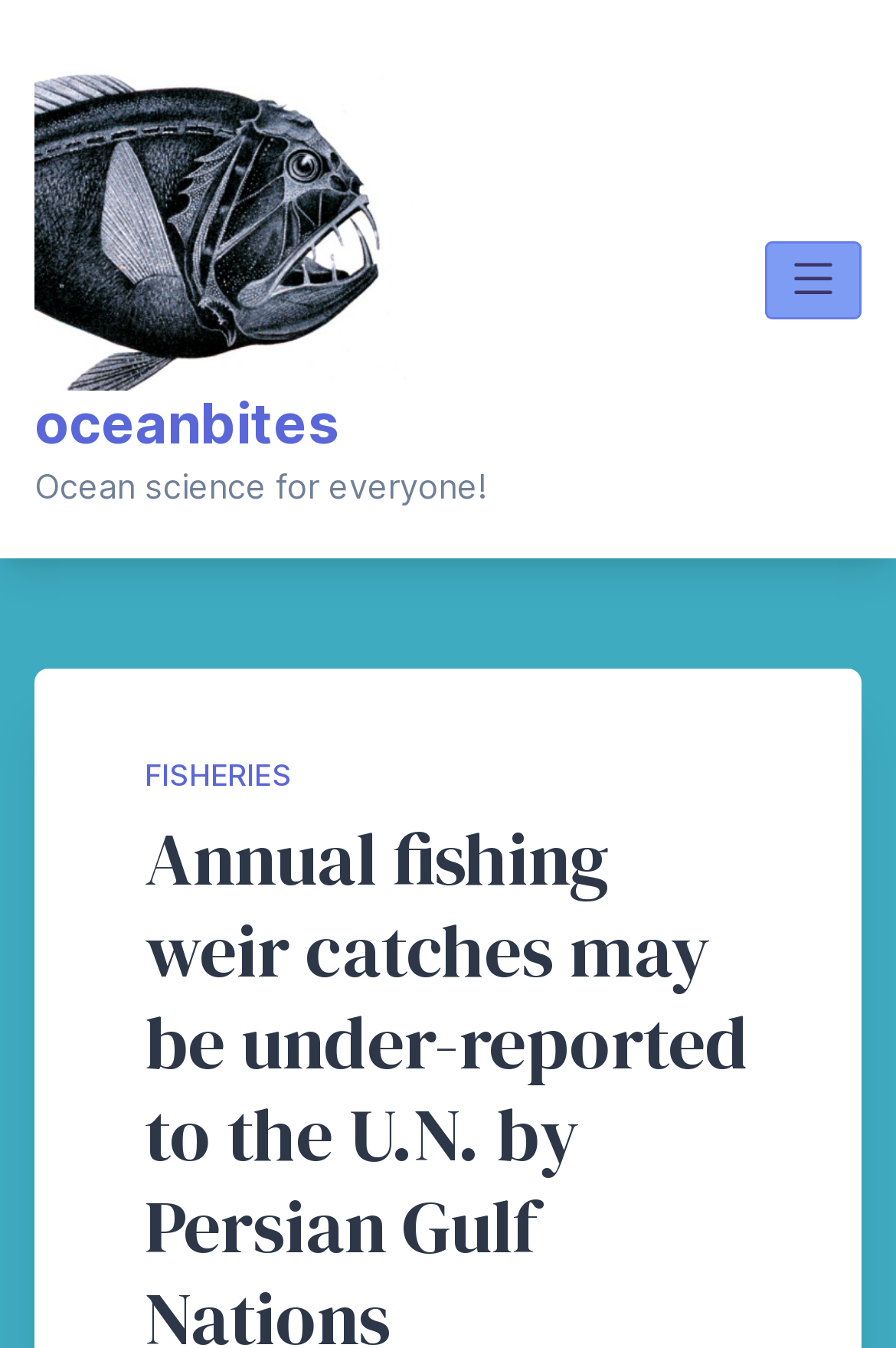What is the first menu item in the primary menu?
Please give a well-detailed answer to the question.

The primary menu can be accessed by clicking the button on the top-right corner of the webpage. The first menu item in the primary menu is 'FISHERIES'.